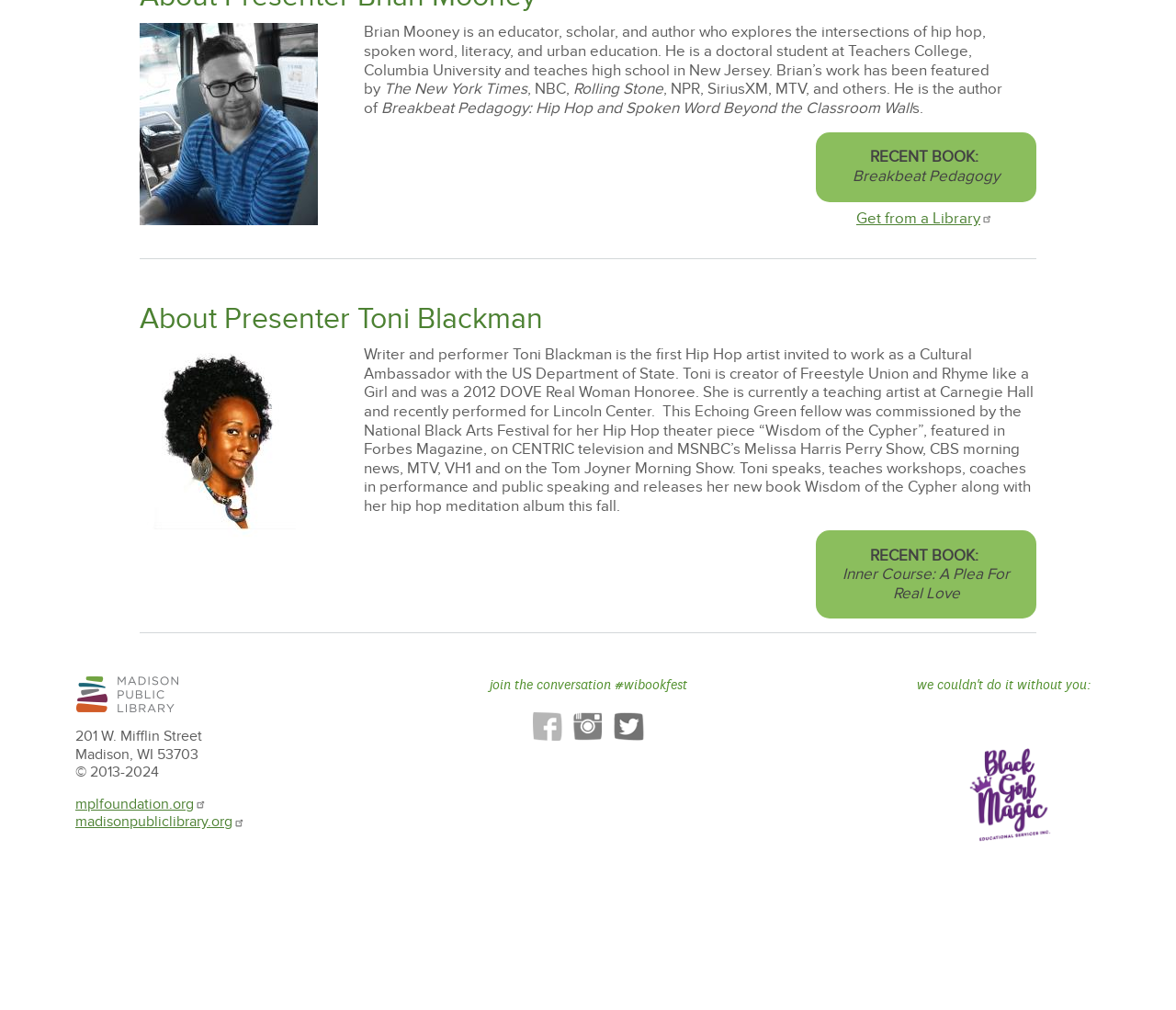Using the provided description mplfoundation.org(link is external), find the bounding box coordinates for the UI element. Provide the coordinates in (top-left x, top-left y, bottom-right x, bottom-right y) format, ensuring all values are between 0 and 1.

[0.064, 0.787, 0.178, 0.805]